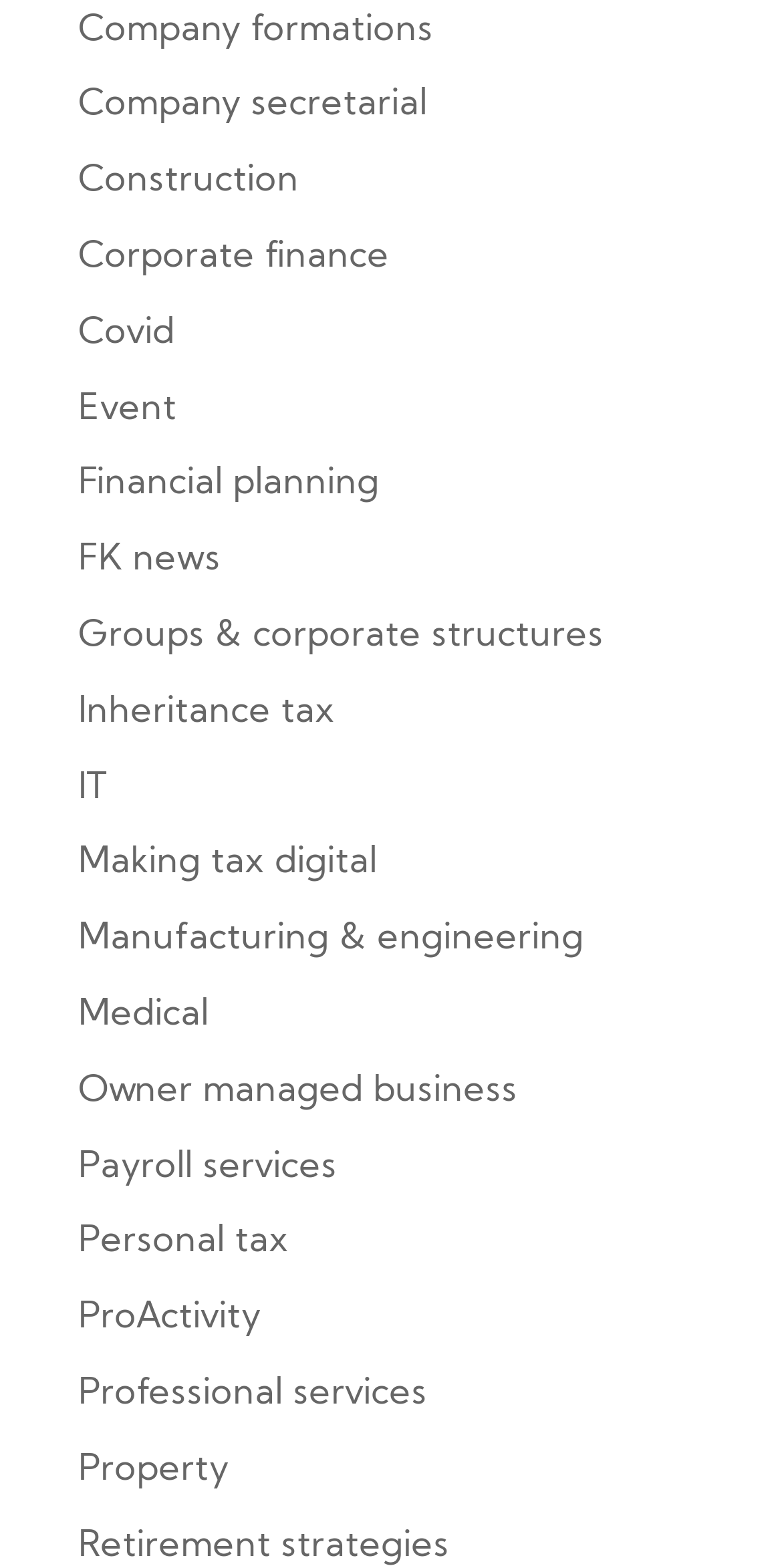Specify the bounding box coordinates of the element's region that should be clicked to achieve the following instruction: "Click on Company formations". The bounding box coordinates consist of four float numbers between 0 and 1, in the format [left, top, right, bottom].

[0.1, 0.007, 0.554, 0.032]